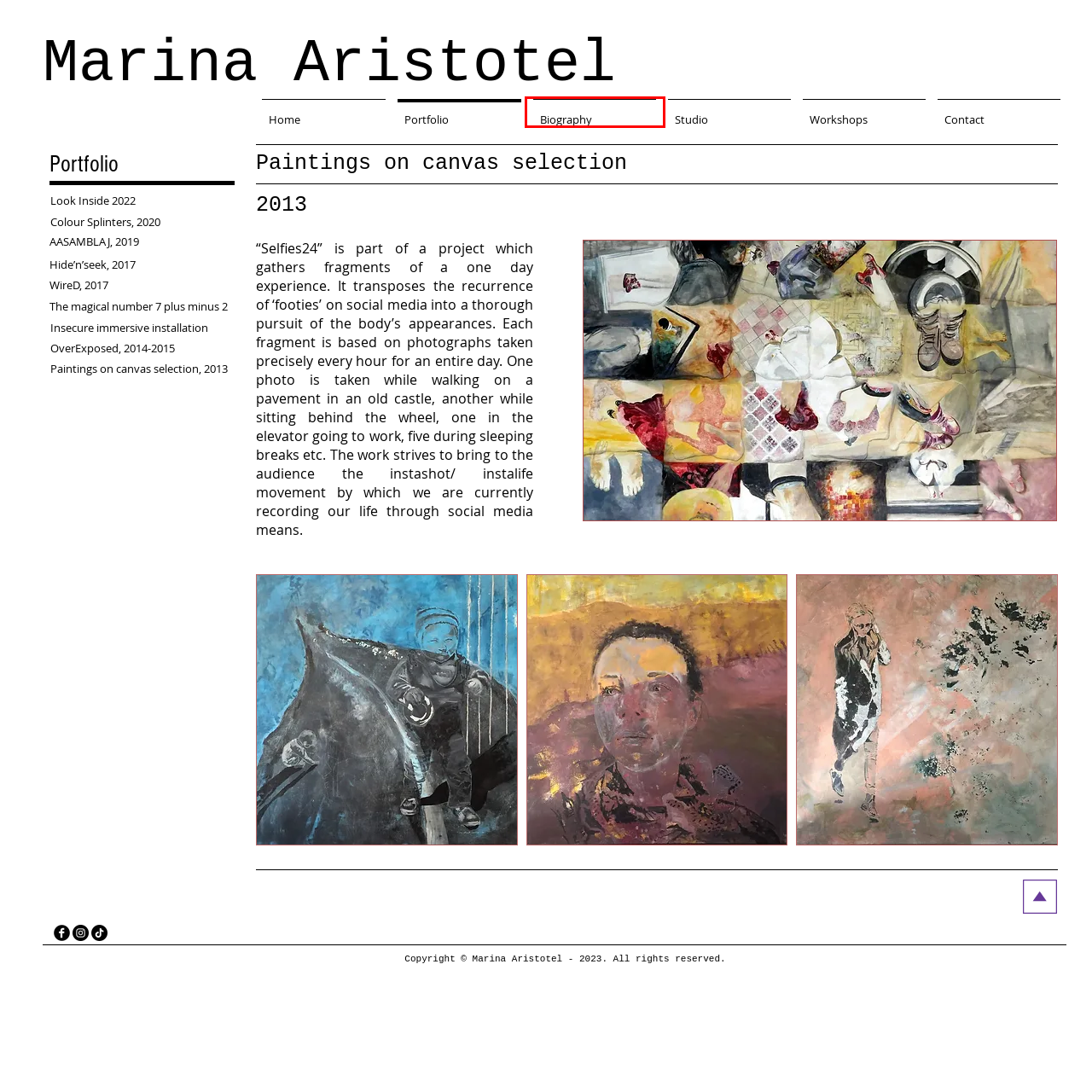You are provided with a screenshot of a webpage where a red rectangle bounding box surrounds an element. Choose the description that best matches the new webpage after clicking the element in the red bounding box. Here are the choices:
A. WireD | Marina Aristotel | Artist
B. Hide'n'seek, 2017 | Artist martie 2020
C. Biography | Marina Aristotel | Artist
D. Portfolio | Artist martie 2020
E. Insecure-installation | Marina Aristotel | Artist
F. Studio | Marina Aristotel | Artist
G. OverExposed | Marina Aristotel | Artist
H. Look Inside 2022 | Marina Aristotel | Artist

C